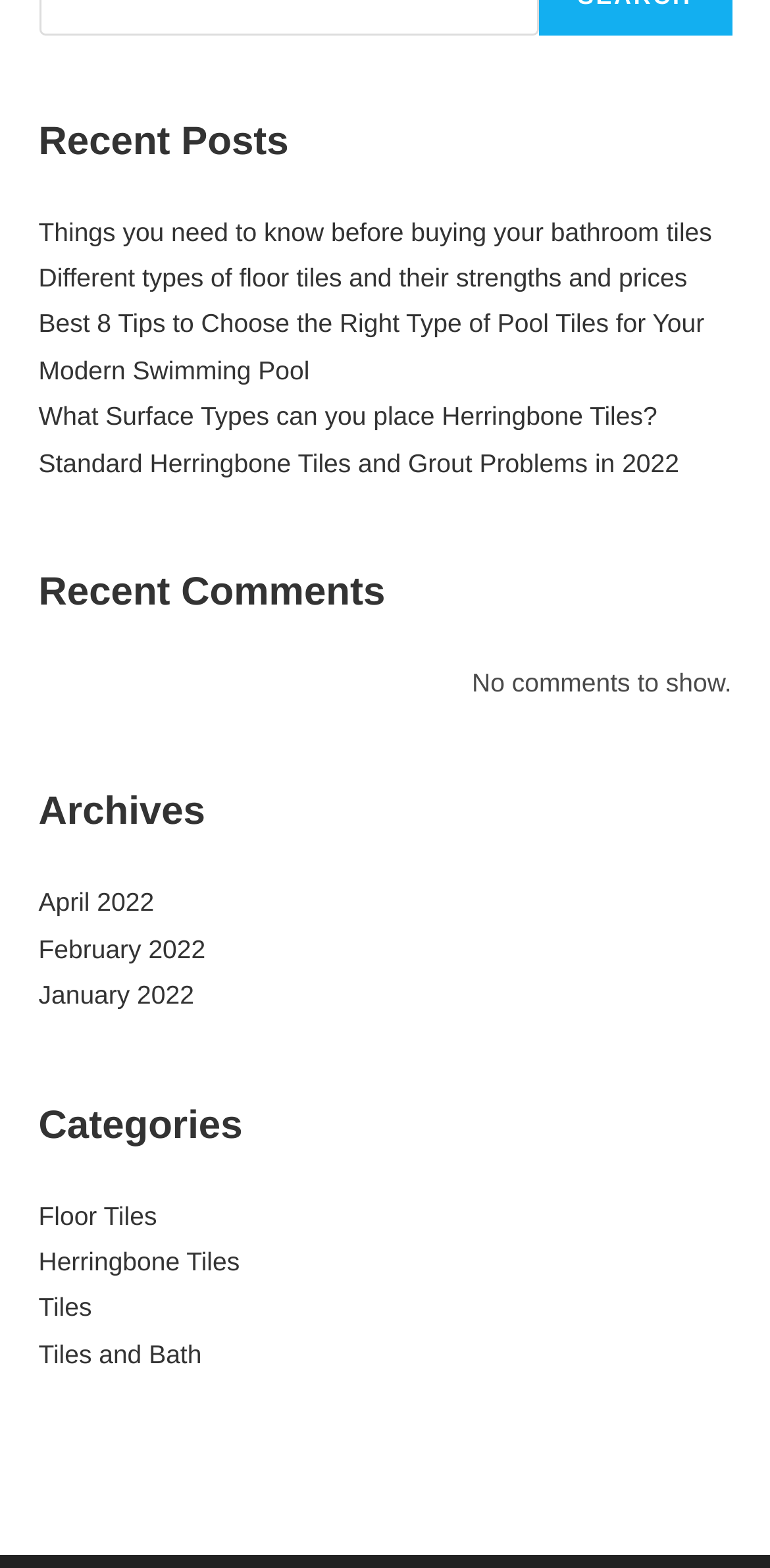Can you provide the bounding box coordinates for the element that should be clicked to implement the instruction: "check out Herringbone Tiles articles"?

[0.05, 0.795, 0.311, 0.814]